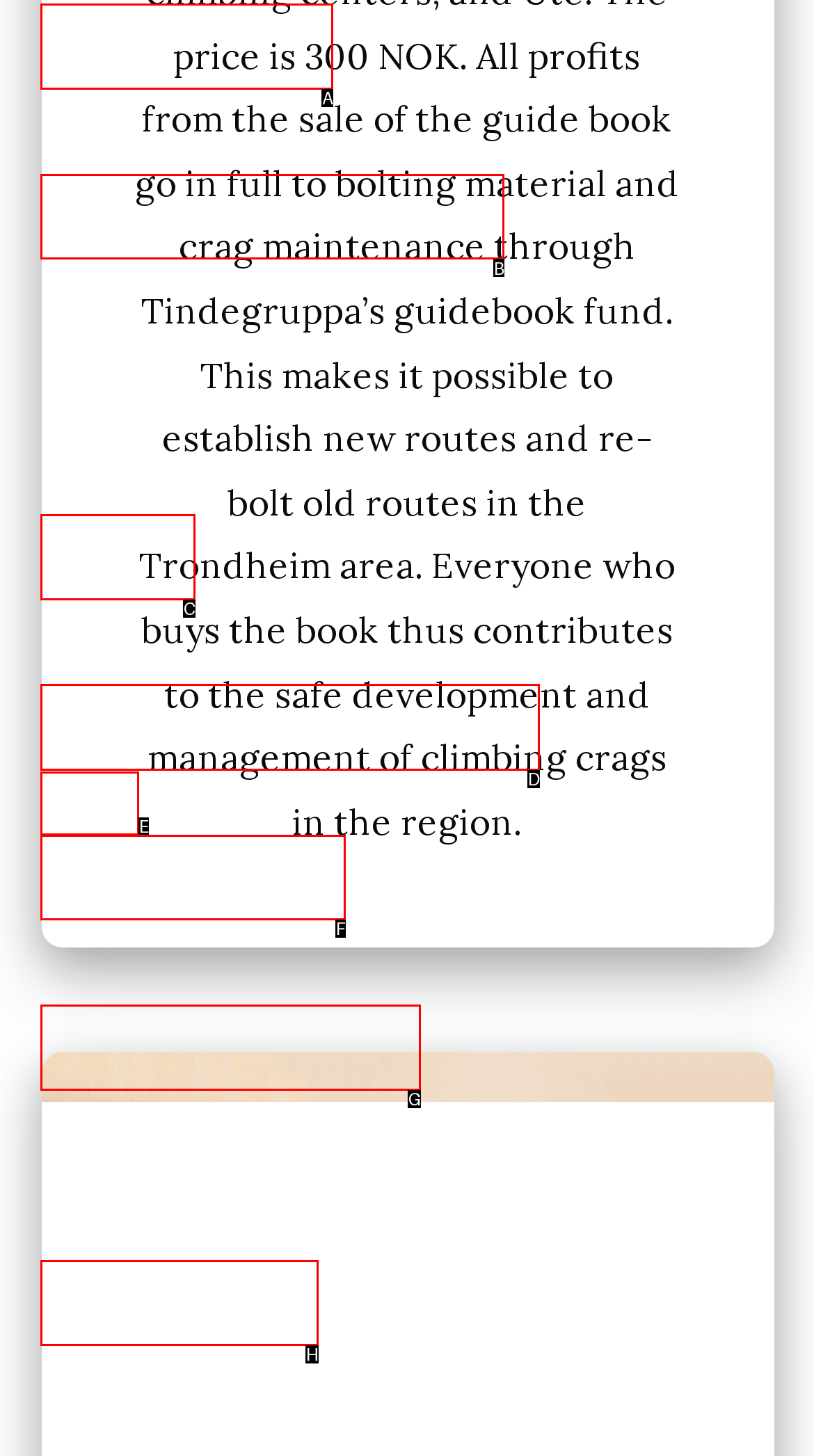To complete the instruction: View Indoor Climbing in Trondheim page, which HTML element should be clicked?
Respond with the option's letter from the provided choices.

D